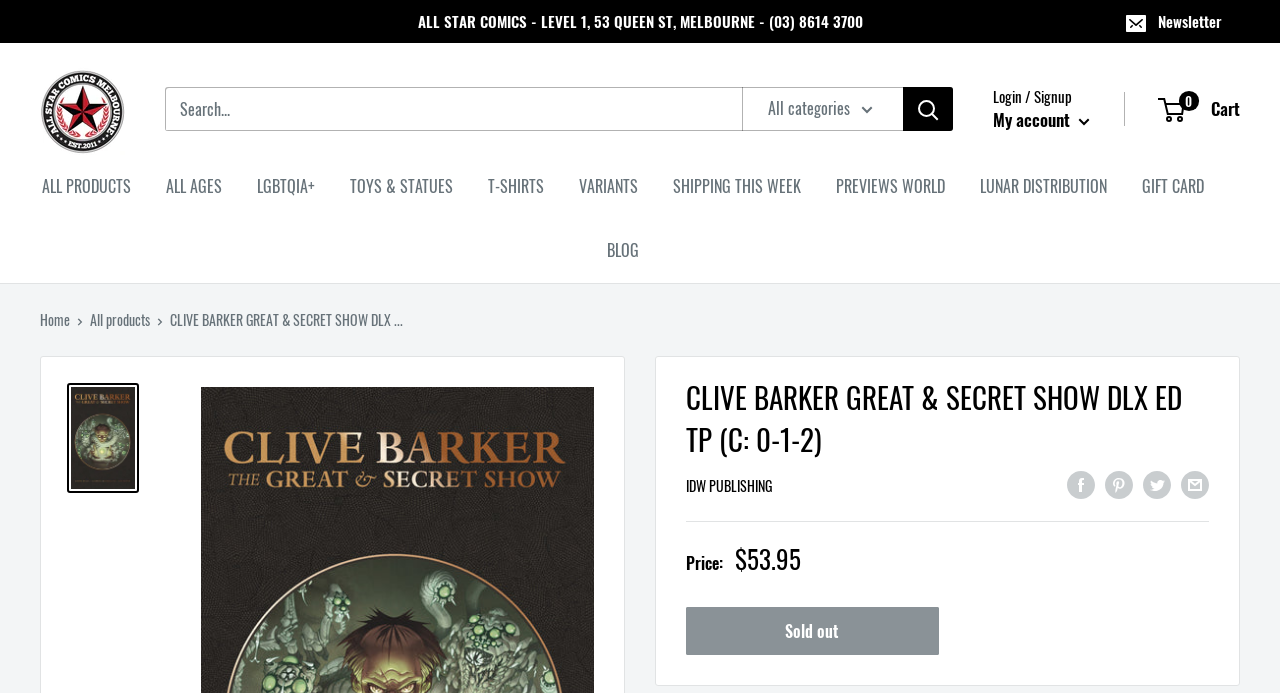Find the bounding box coordinates for the HTML element described in this sentence: "Connect with us". Provide the coordinates as four float numbers between 0 and 1, in the format [left, top, right, bottom].

None